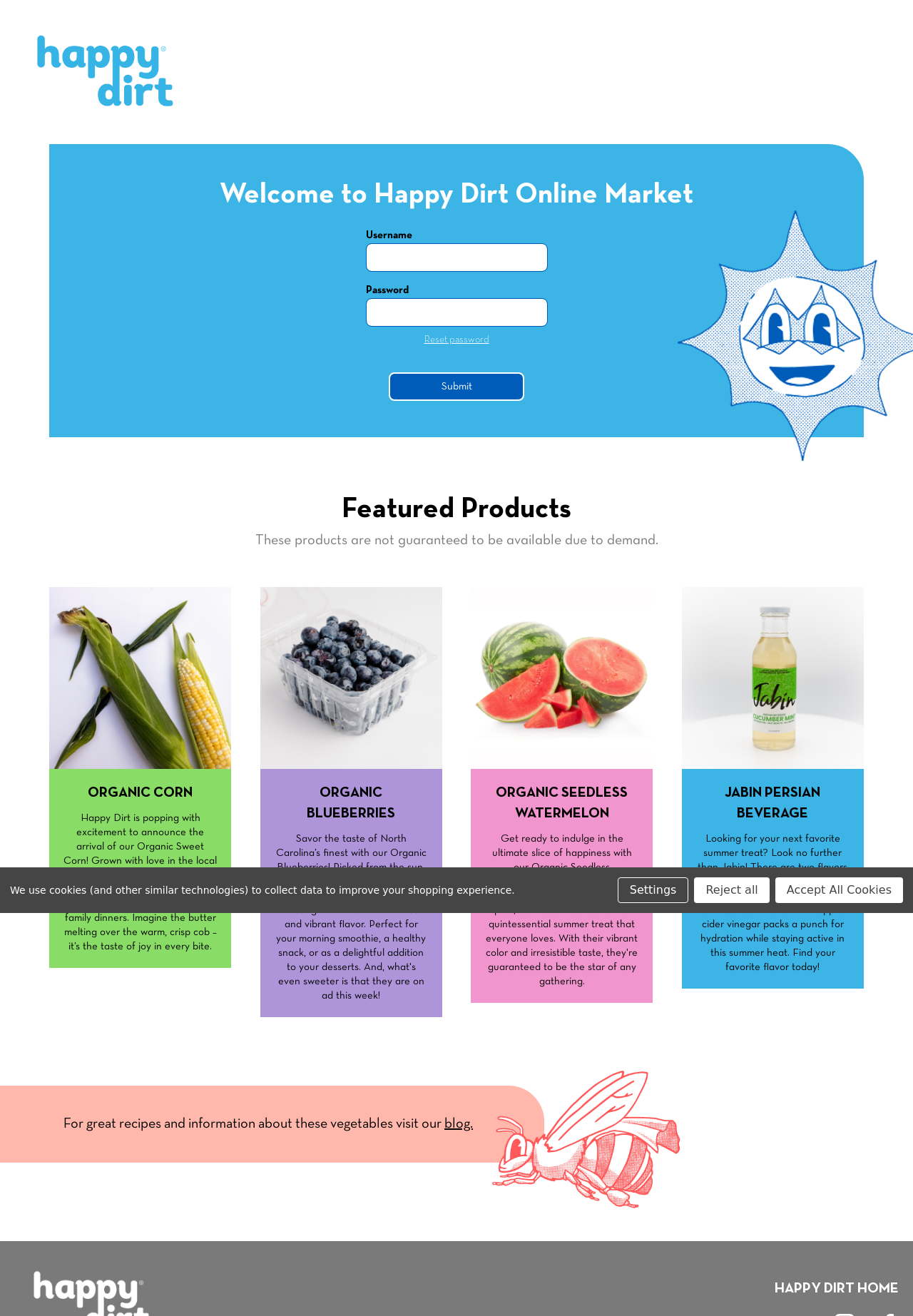Answer with a single word or phrase: 
What is the theme of the images displayed on the website?

Food products